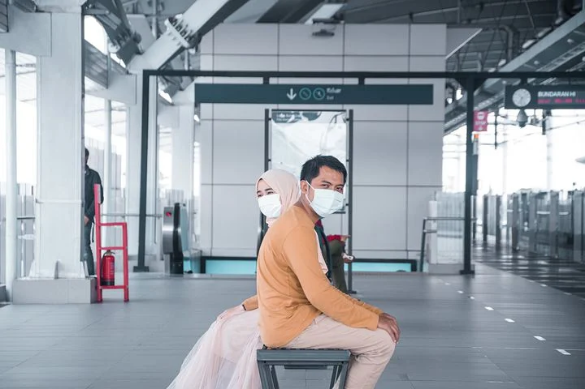What is the purpose of the masks worn by the couple?
Provide a fully detailed and comprehensive answer to the question.

The caption explicitly states that the couple is wearing masks as a precaution against the COVID-19 pandemic, indicating that they are taking measures to protect themselves from the virus in a public setting.